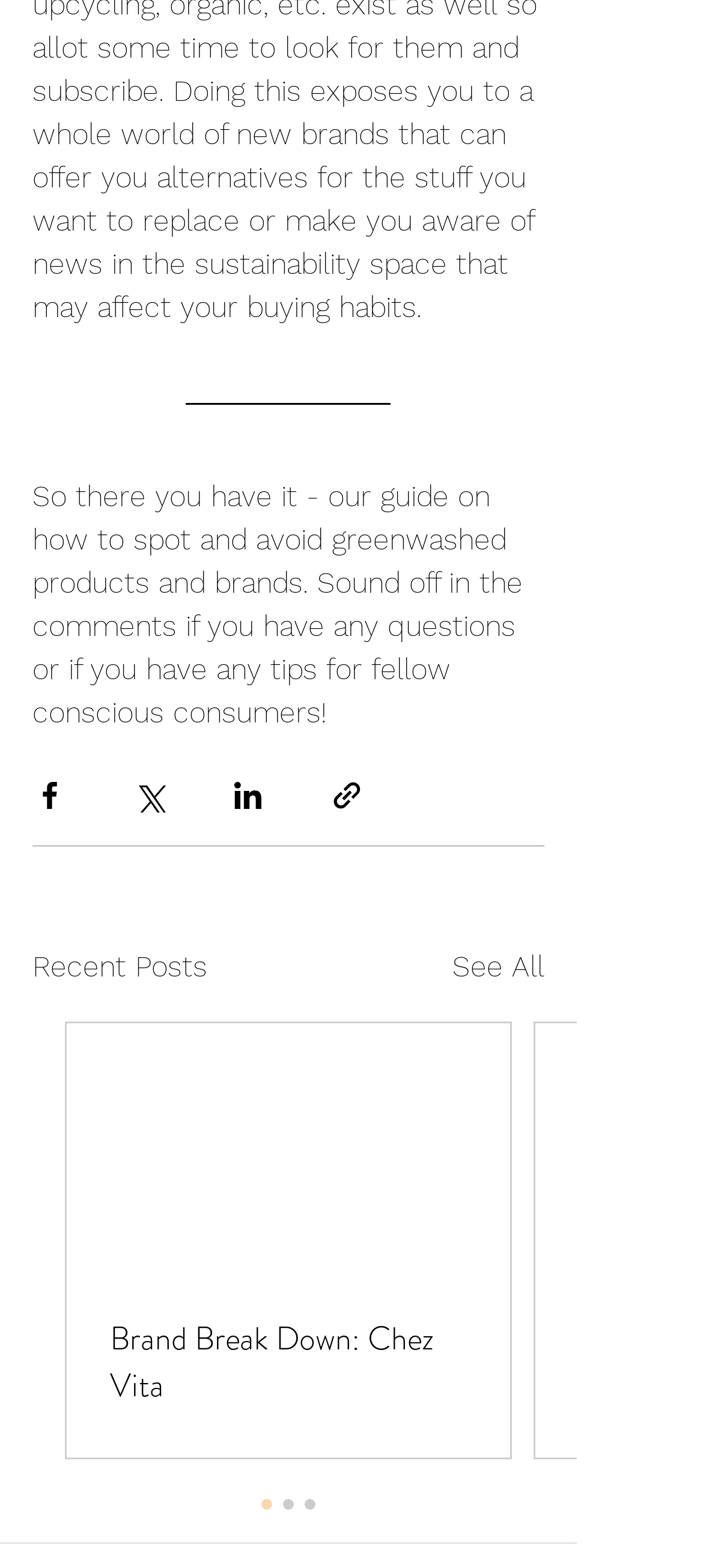Give the bounding box coordinates for this UI element: "aria-label="Share via Twitter"". The coordinates should be four float numbers between 0 and 1, arranged as [left, top, right, bottom].

[0.187, 0.496, 0.236, 0.518]